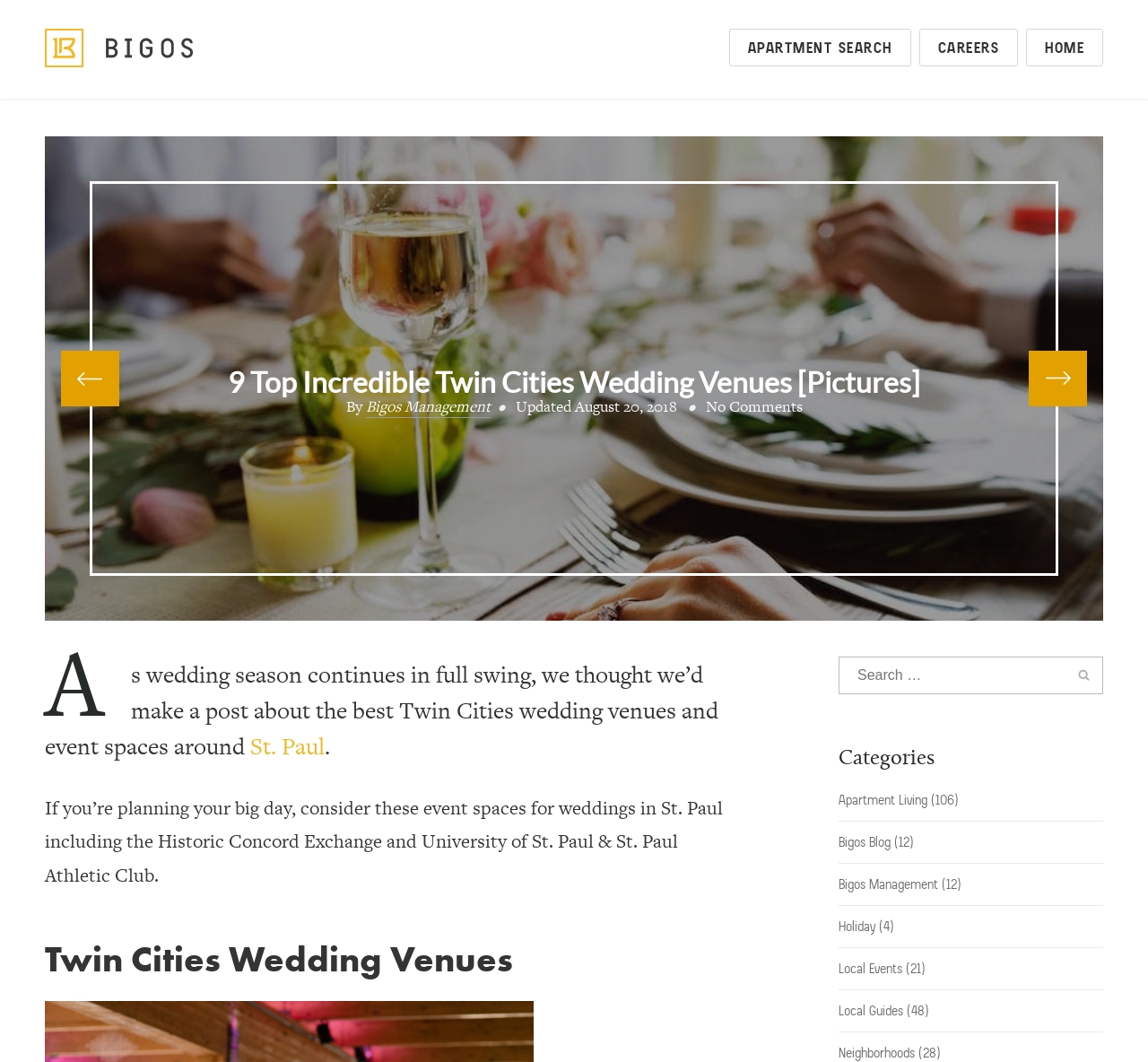Find the bounding box coordinates of the clickable region needed to perform the following instruction: "Search for something". The coordinates should be provided as four float numbers between 0 and 1, i.e., [left, top, right, bottom].

[0.927, 0.619, 0.96, 0.653]